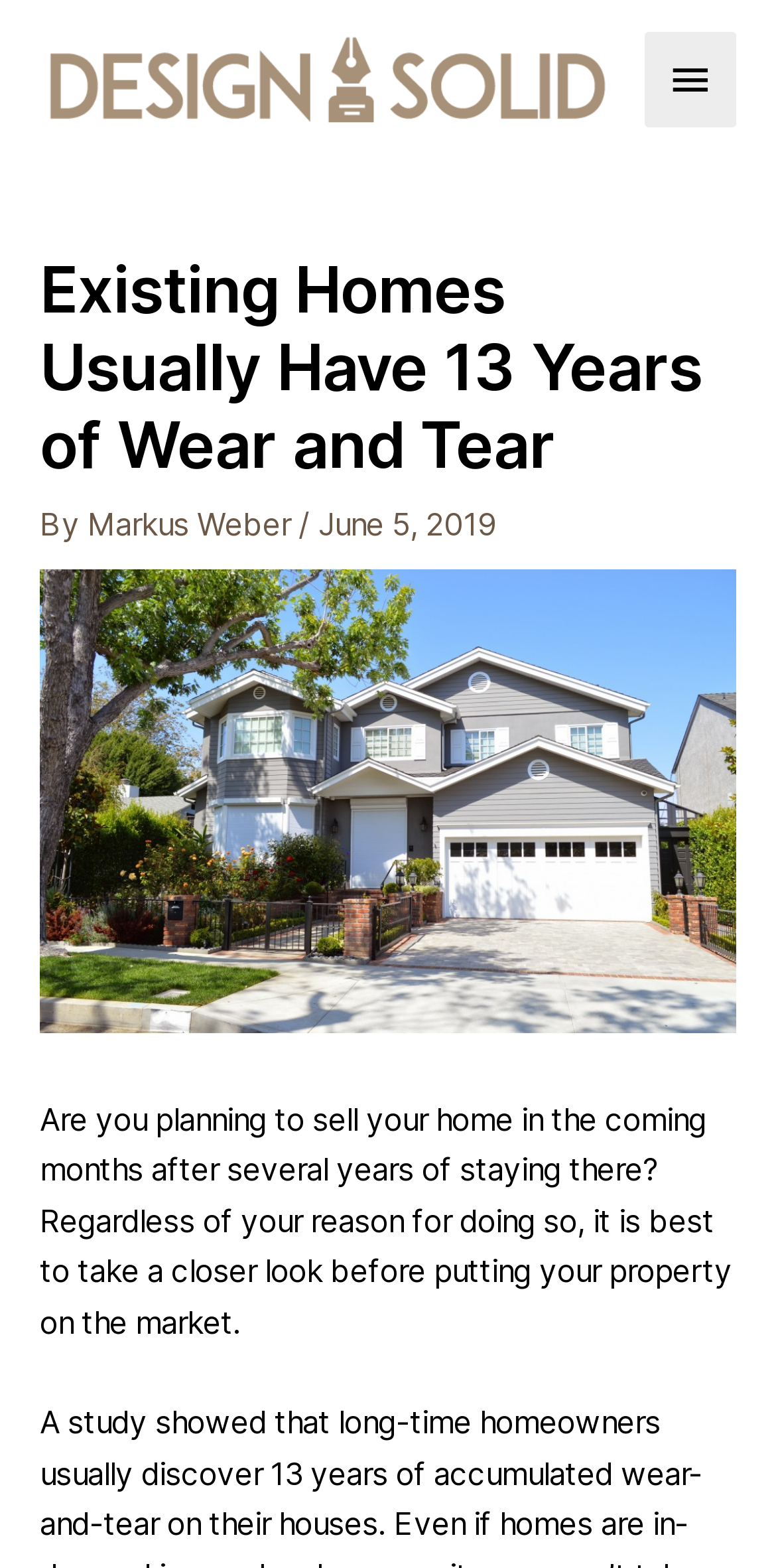Can you identify and provide the main heading of the webpage?

Existing Homes Usually Have 13 Years of Wear and Tear